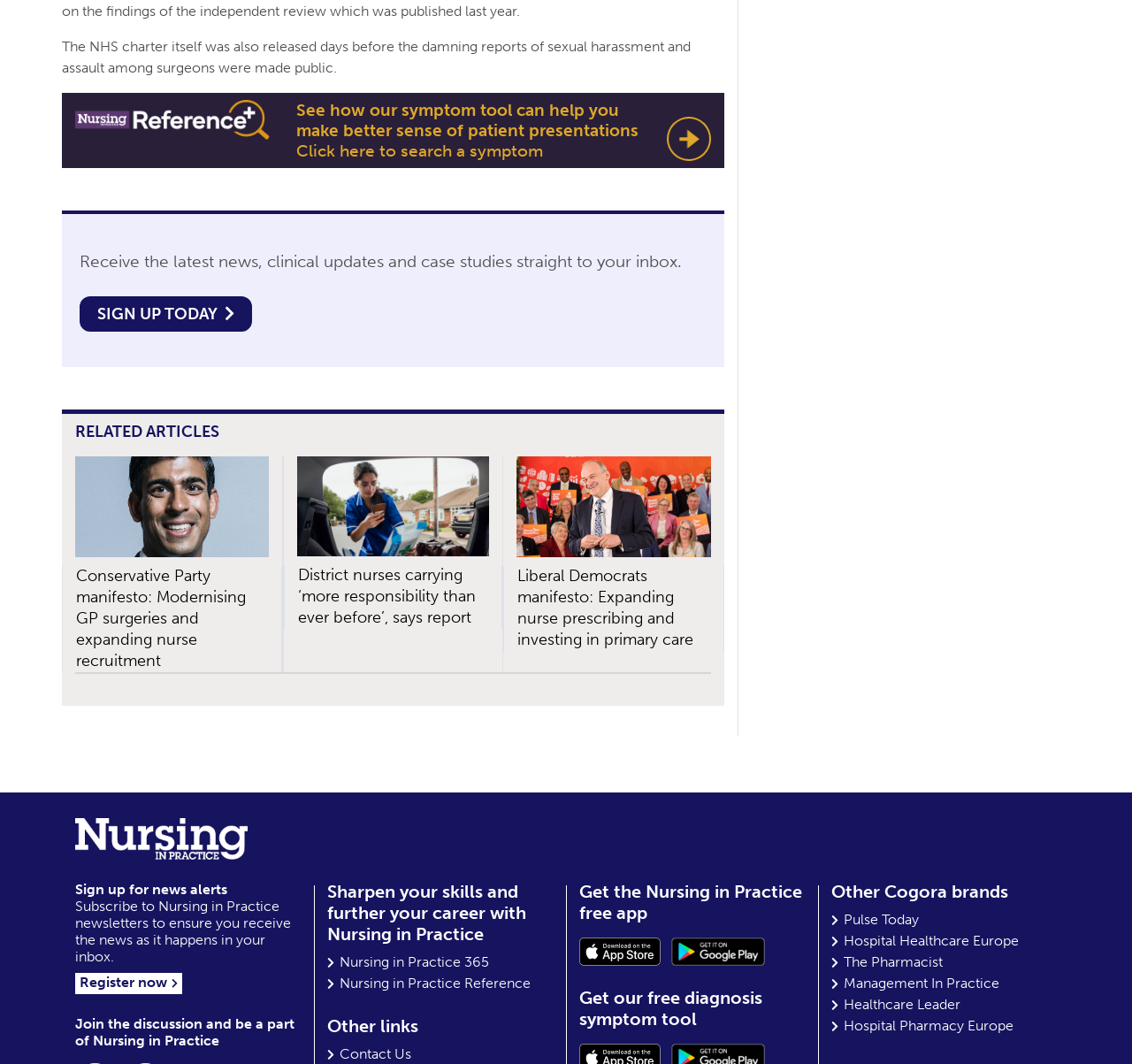Given the description Management In Practice, predict the bounding box coordinates of the UI element. Ensure the coordinates are in the format (top-left x, top-left y, bottom-right x, bottom-right y) and all values are between 0 and 1.

[0.745, 0.916, 0.883, 0.932]